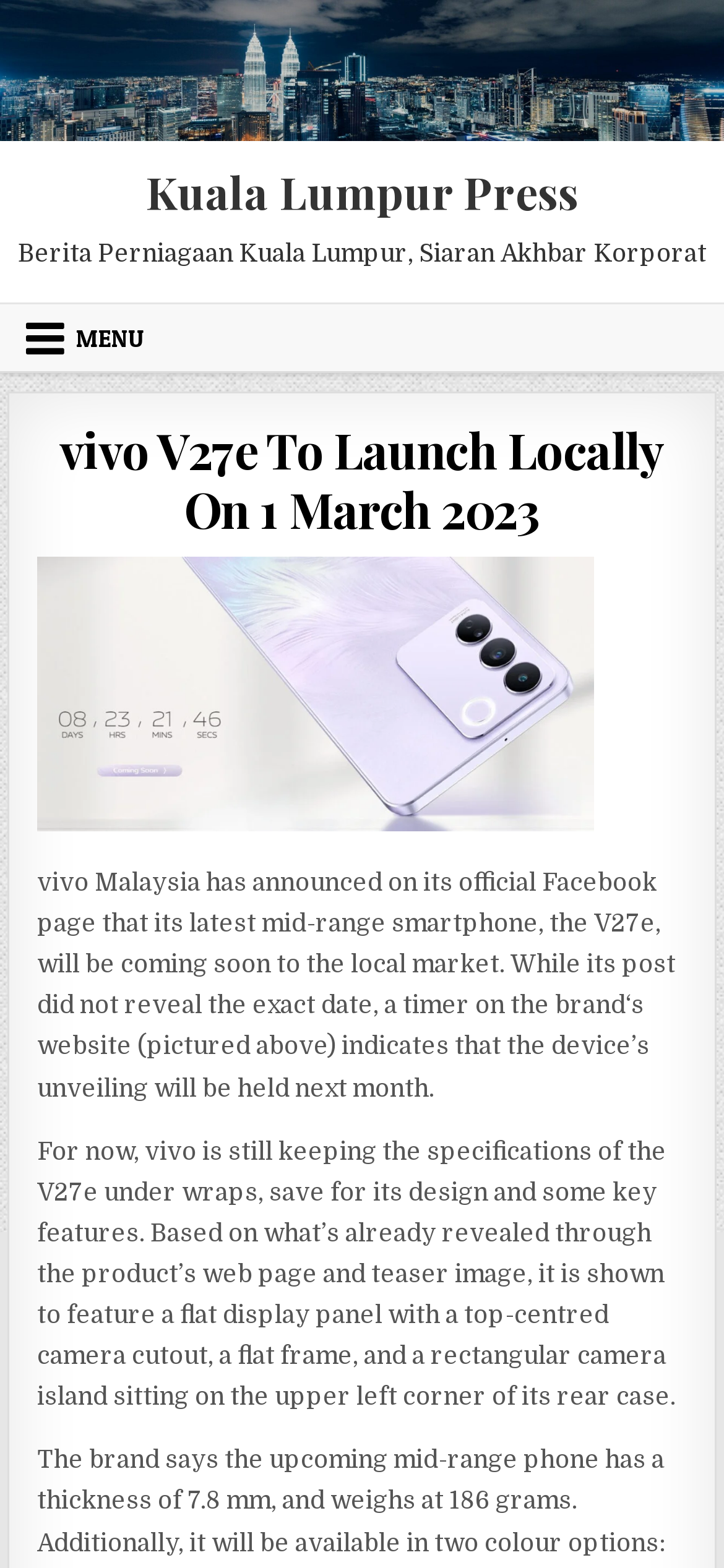Find and extract the text of the primary heading on the webpage.

Kuala Lumpur Press